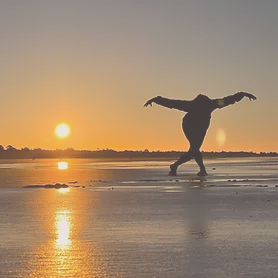Use a single word or phrase to answer the question: 
What is reflected off the water in the image?

Warm glow